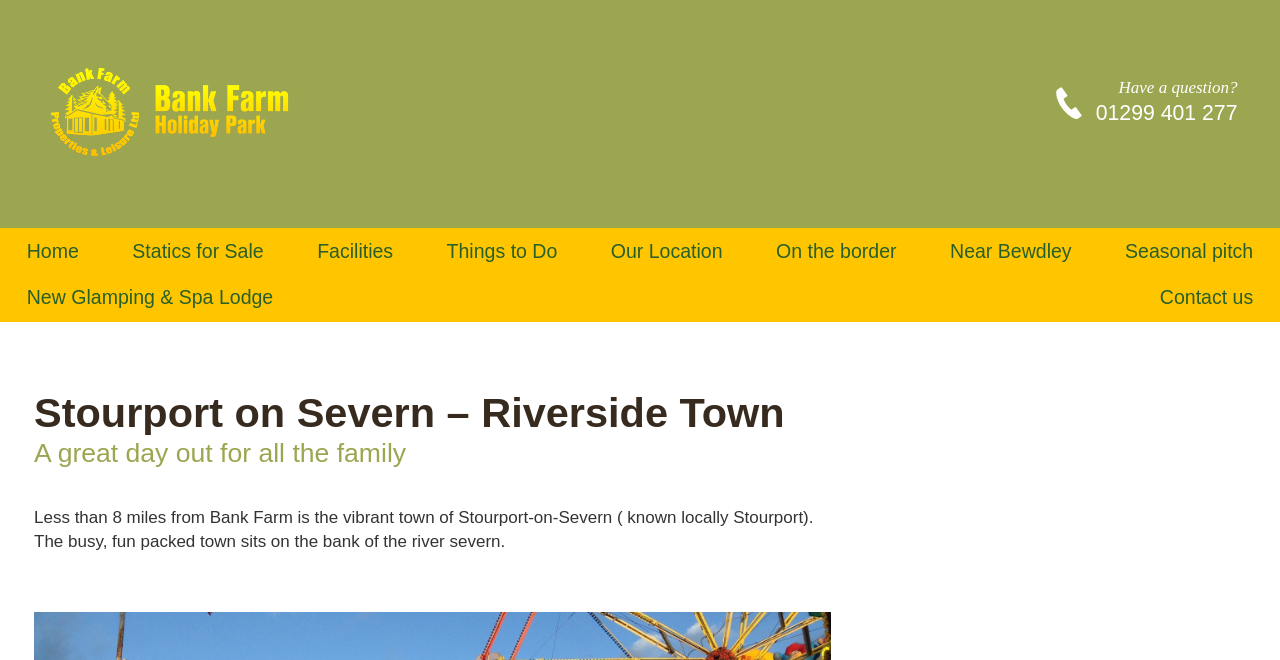What is the name of the holiday park?
Could you answer the question in a detailed manner, providing as much information as possible?

I found the answer by looking at the link element with the text 'Bank Farm Holiday Park' at the top of the webpage, which suggests that it is the name of the holiday park.